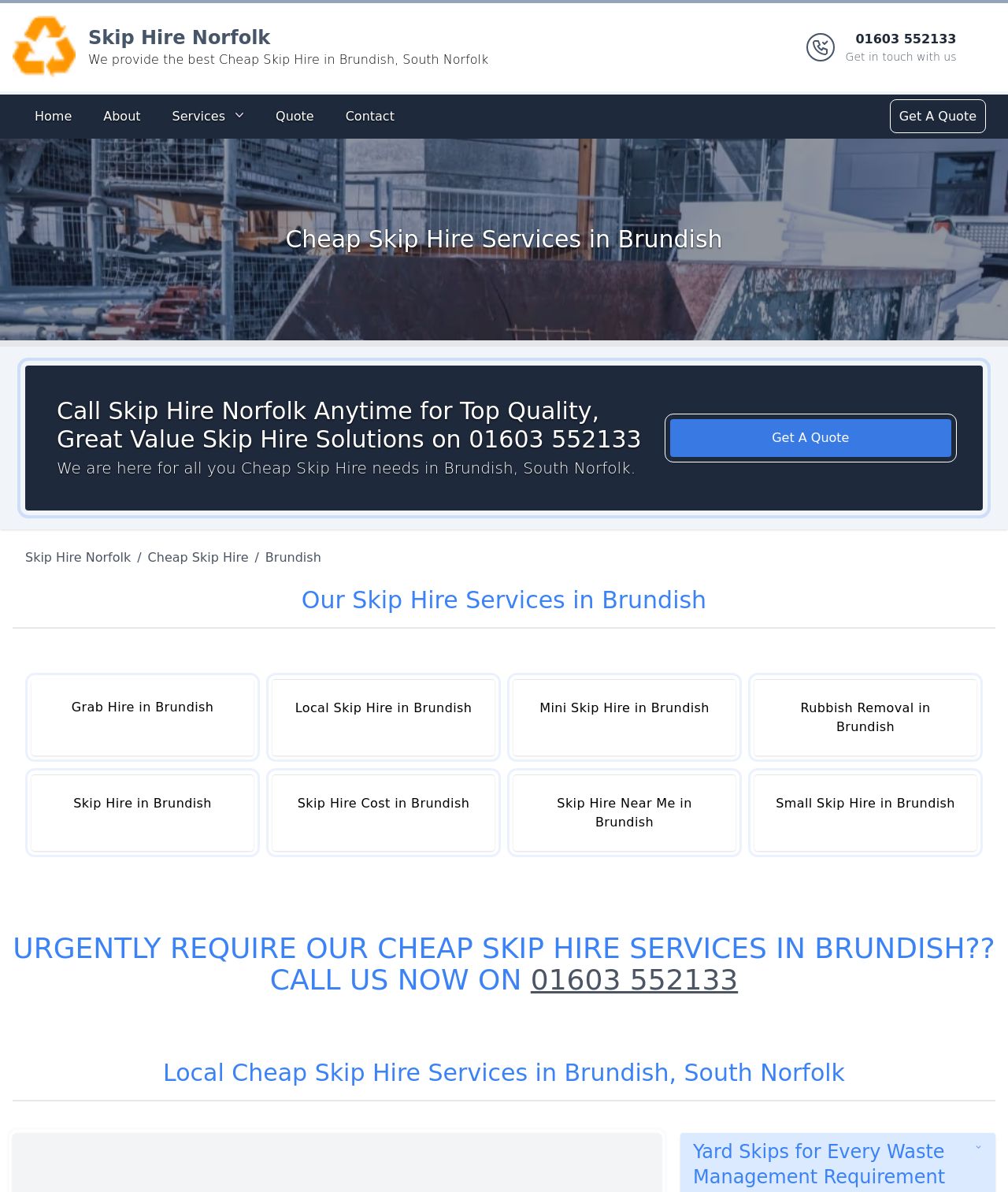Please identify the bounding box coordinates of the element on the webpage that should be clicked to follow this instruction: "Get a quote for Cheap Skip Hire". The bounding box coordinates should be given as four float numbers between 0 and 1, formatted as [left, top, right, bottom].

[0.886, 0.086, 0.975, 0.109]